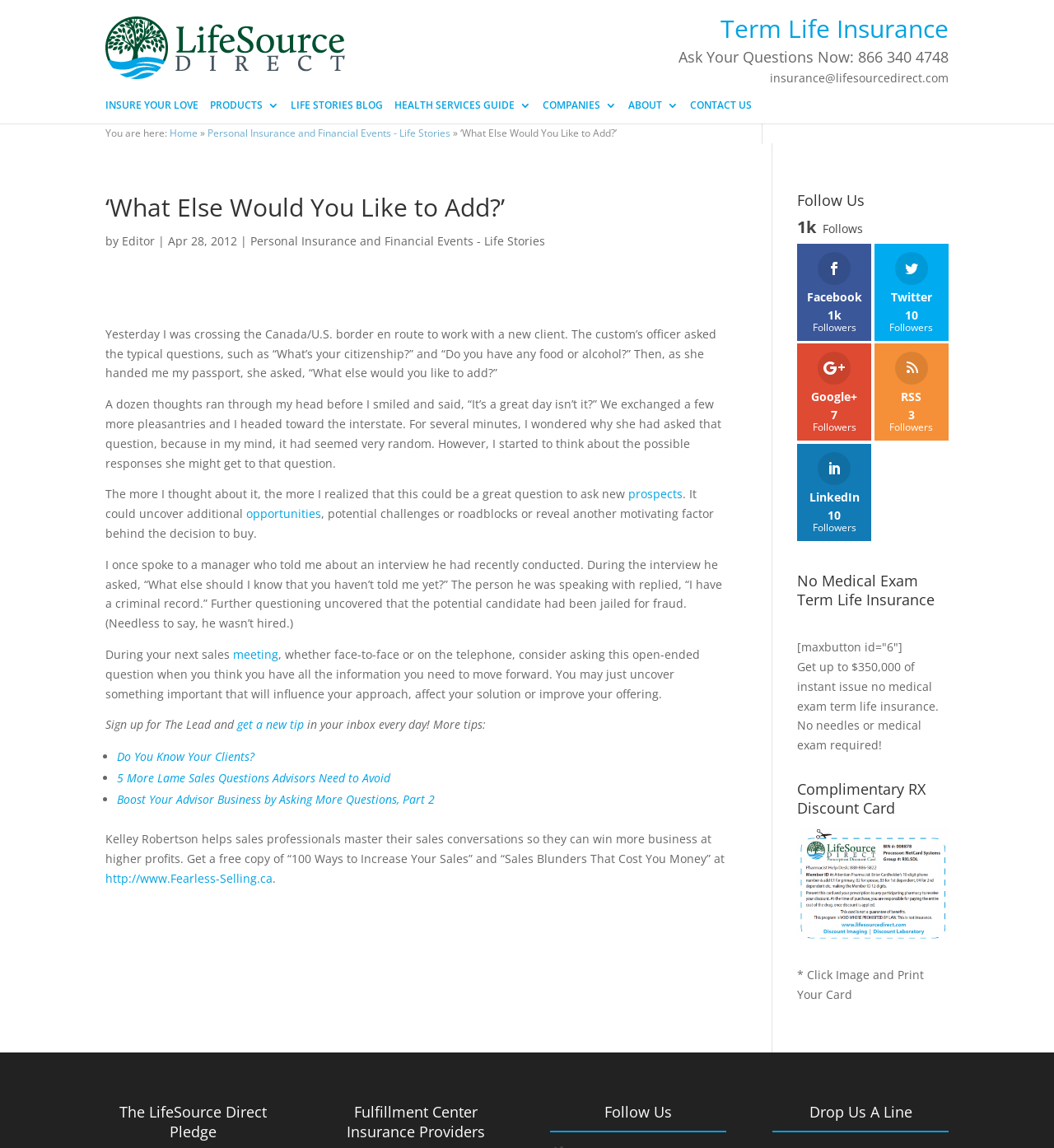Determine the coordinates of the bounding box that should be clicked to complete the instruction: "Click the 'Term Life Insurance' link". The coordinates should be represented by four float numbers between 0 and 1: [left, top, right, bottom].

[0.1, 0.034, 0.327, 0.047]